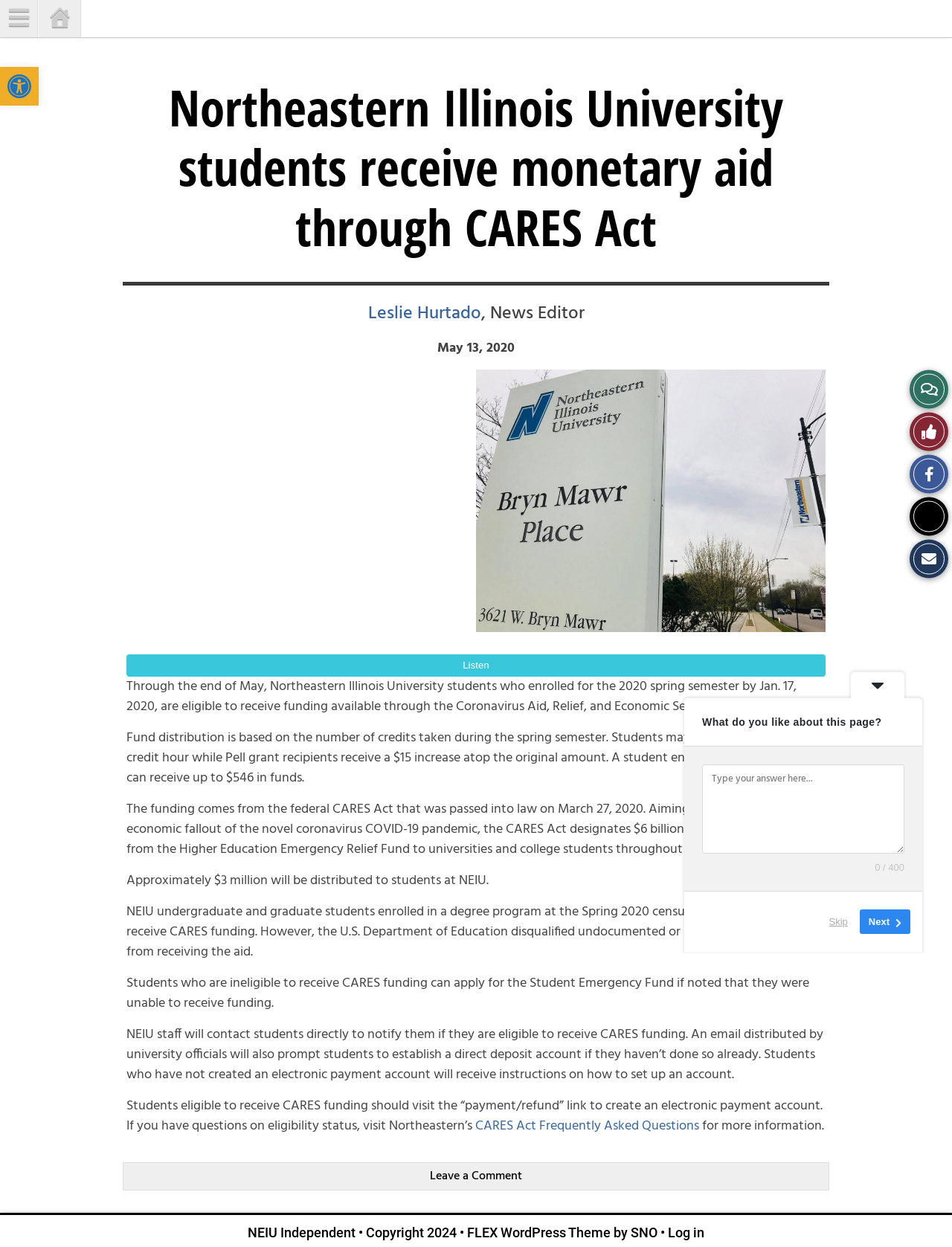Calculate the bounding box coordinates of the UI element given the description: "NEIU Independent".

[0.26, 0.982, 0.373, 0.994]